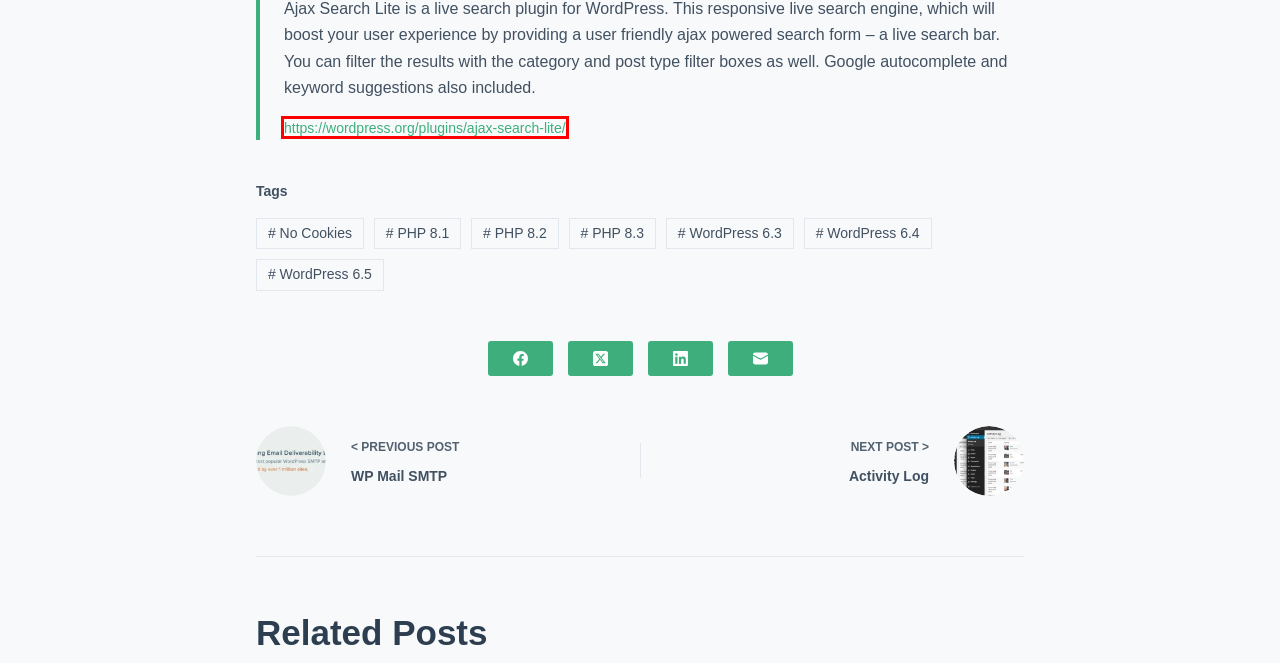With the provided webpage screenshot containing a red bounding box around a UI element, determine which description best matches the new webpage that appears after clicking the selected element. The choices are:
A. Activity Log › oldrup.net
B. WP Mail SMTP › oldrup.net
C. Tag: WordPress 6.3 › oldrup.net
D. Tag: PHP 8.3 › oldrup.net
E. Tag: WordPress 6.4 › oldrup.net
F. Ajax Search Lite – WordPress plugin | WordPress.org
G. Tag: WordPress 6.5 › oldrup.net
H. Tag: PHP 8.2 › oldrup.net

F